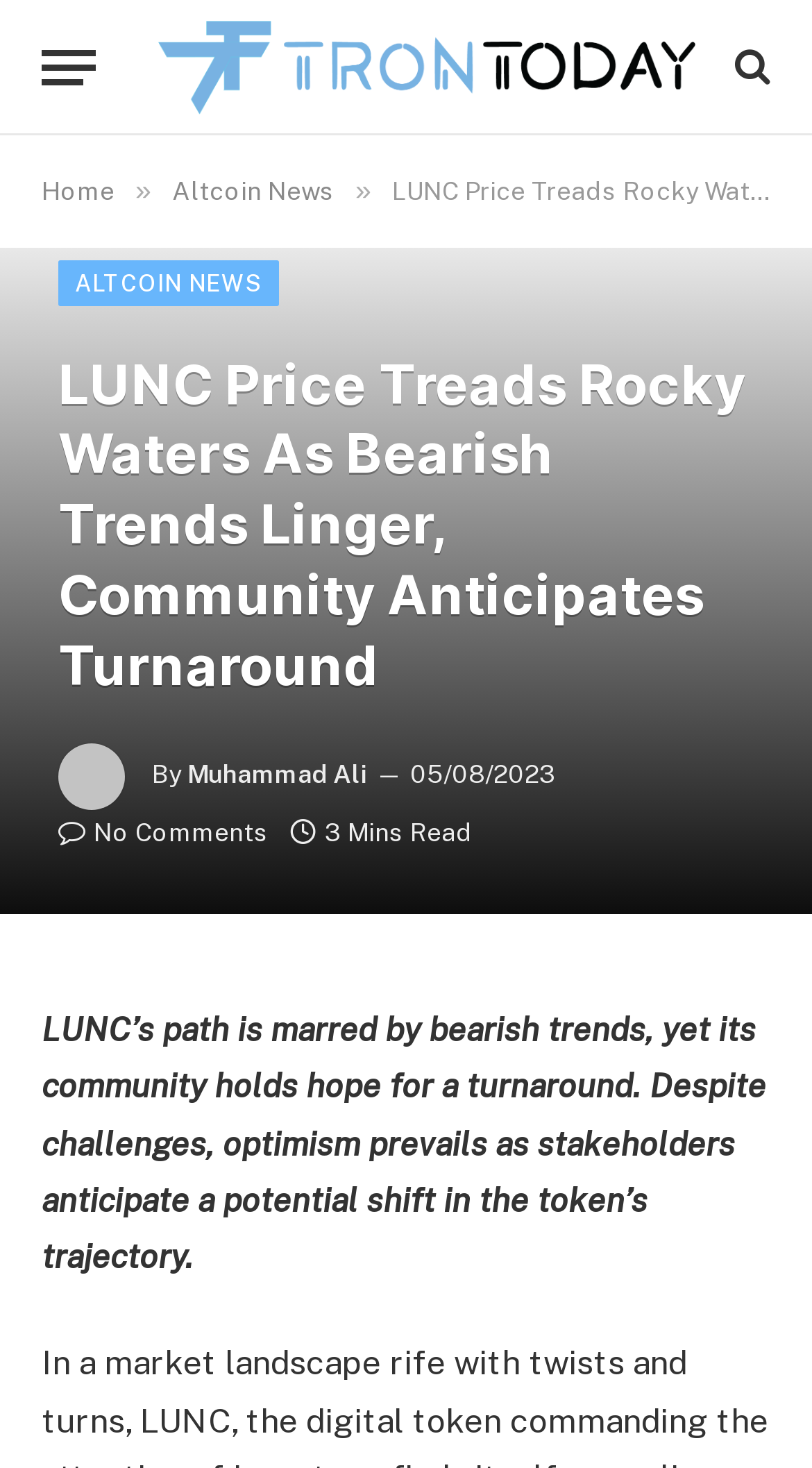Please specify the coordinates of the bounding box for the element that should be clicked to carry out this instruction: "View the author's profile". The coordinates must be four float numbers between 0 and 1, formatted as [left, top, right, bottom].

[0.231, 0.517, 0.451, 0.537]